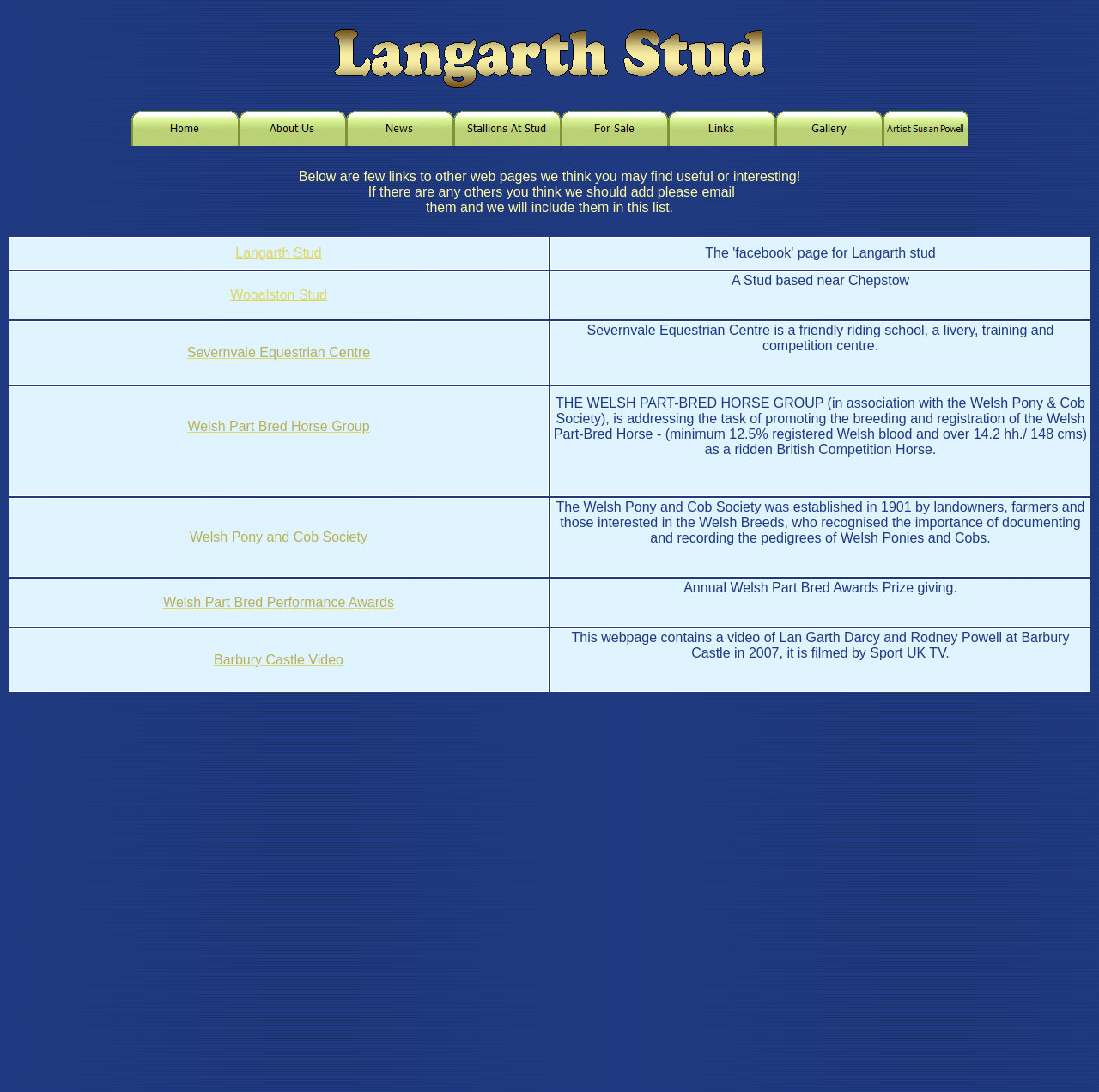What is the purpose of the Welsh Part-Bred Horse Group?
Please give a detailed and elaborate explanation in response to the question.

The purpose of the Welsh Part-Bred Horse Group can be found in the 16th row of the table, which contains a description of the group's purpose: 'THE WELSH PART-BRED HORSE GROUP (in association with the Welsh Pony & Cob Society), is addressing the task of promoting the breeding and registration of the Welsh Part-Bred Horse - (minimum 12.5% registered Welsh blood and over 14.2 hh./ 148 cms) as a ridden British Competition Horse.'